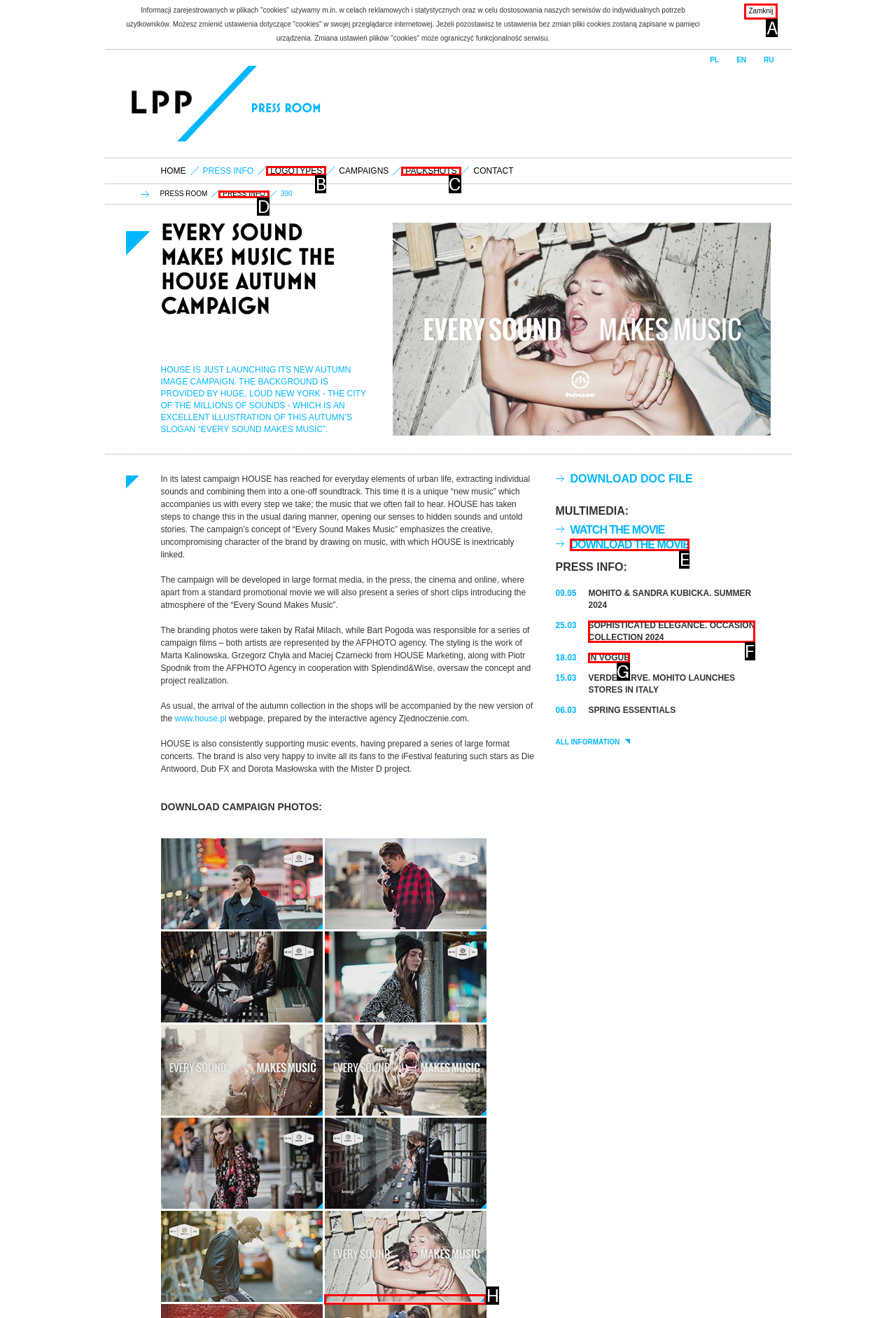Which option should I select to accomplish the task: Click the 'LOGOTYPES' link? Respond with the corresponding letter from the given choices.

B